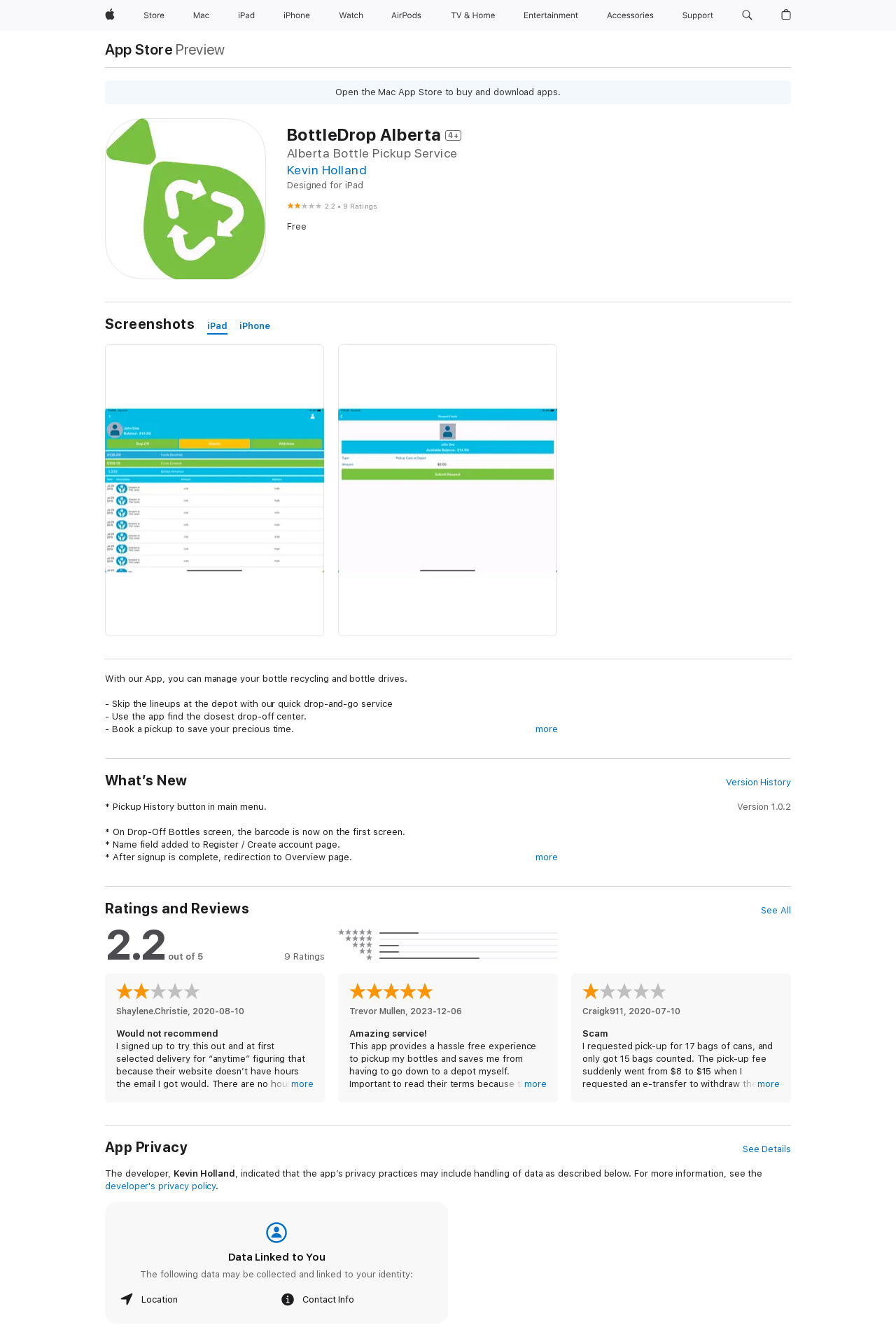What is the purpose of the BottleDrop Alberta app?
Answer with a single word or phrase by referring to the visual content.

Manage bottle recycling and bottle drives